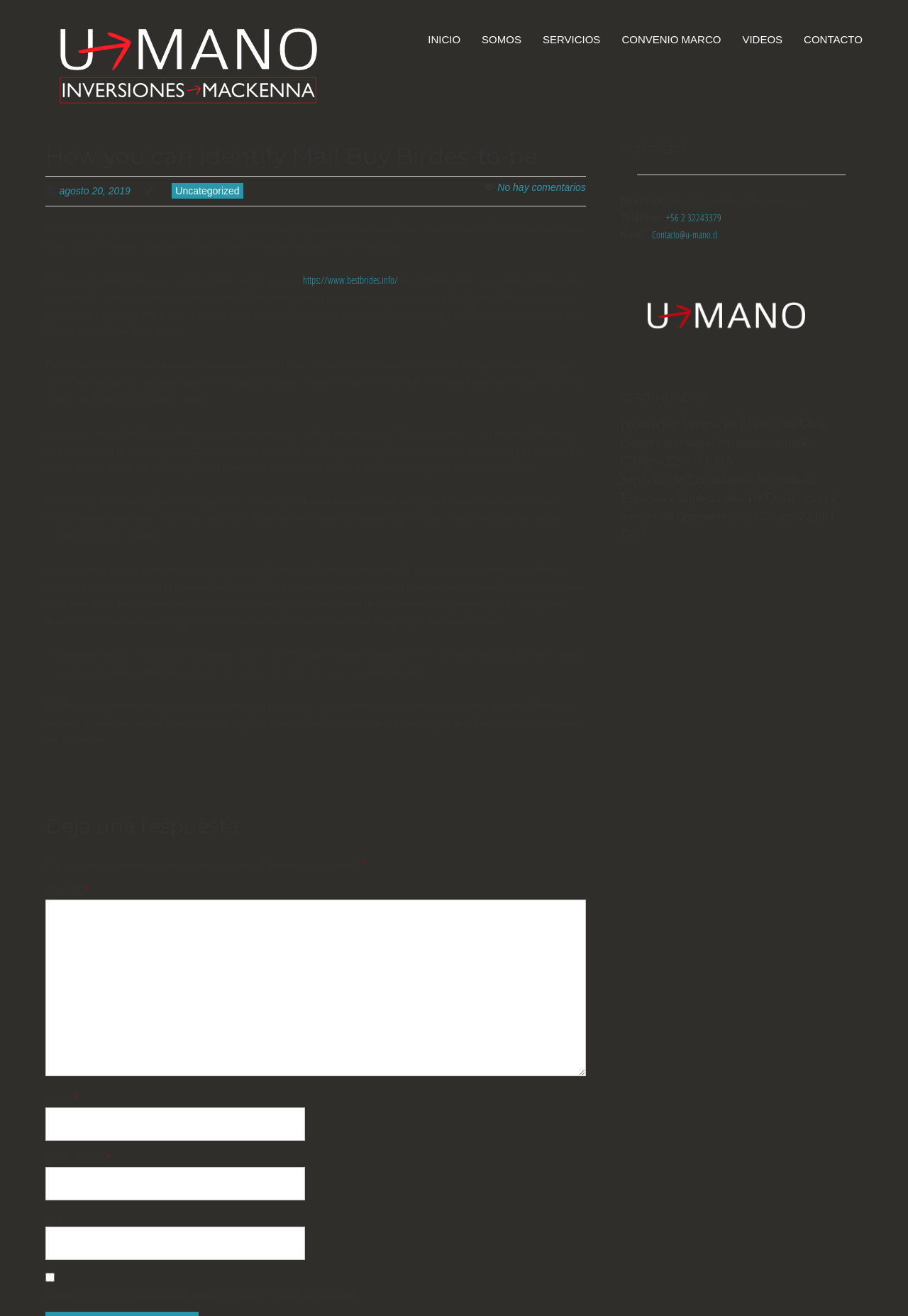Refer to the element description Contacto@u-mano.cl and identify the corresponding bounding box in the screenshot. Format the coordinates as (top-left x, top-left y, bottom-right x, bottom-right y) with values in the range of 0 to 1.

[0.718, 0.173, 0.791, 0.183]